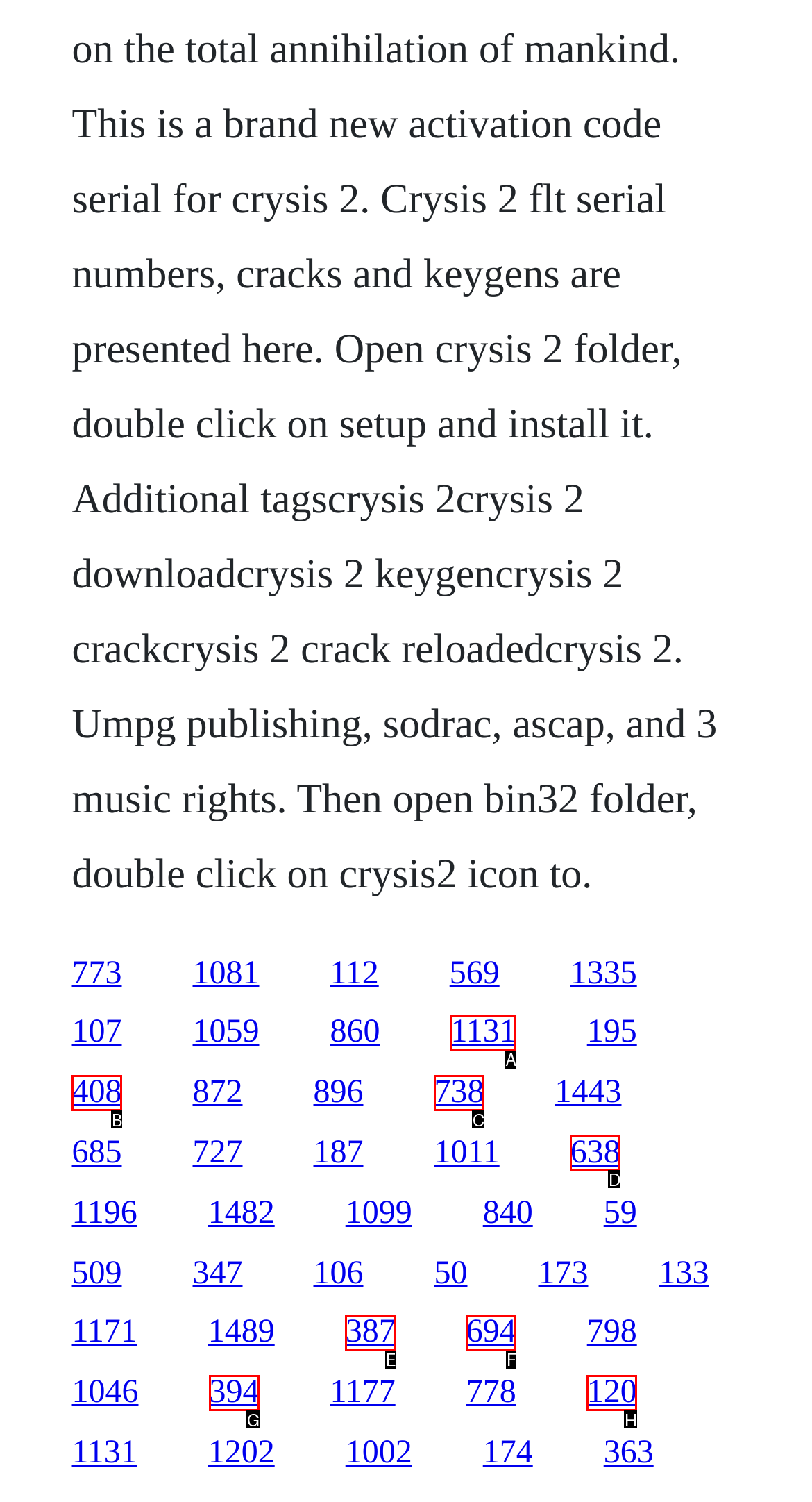Choose the letter that best represents the description: 120. Provide the letter as your response.

H